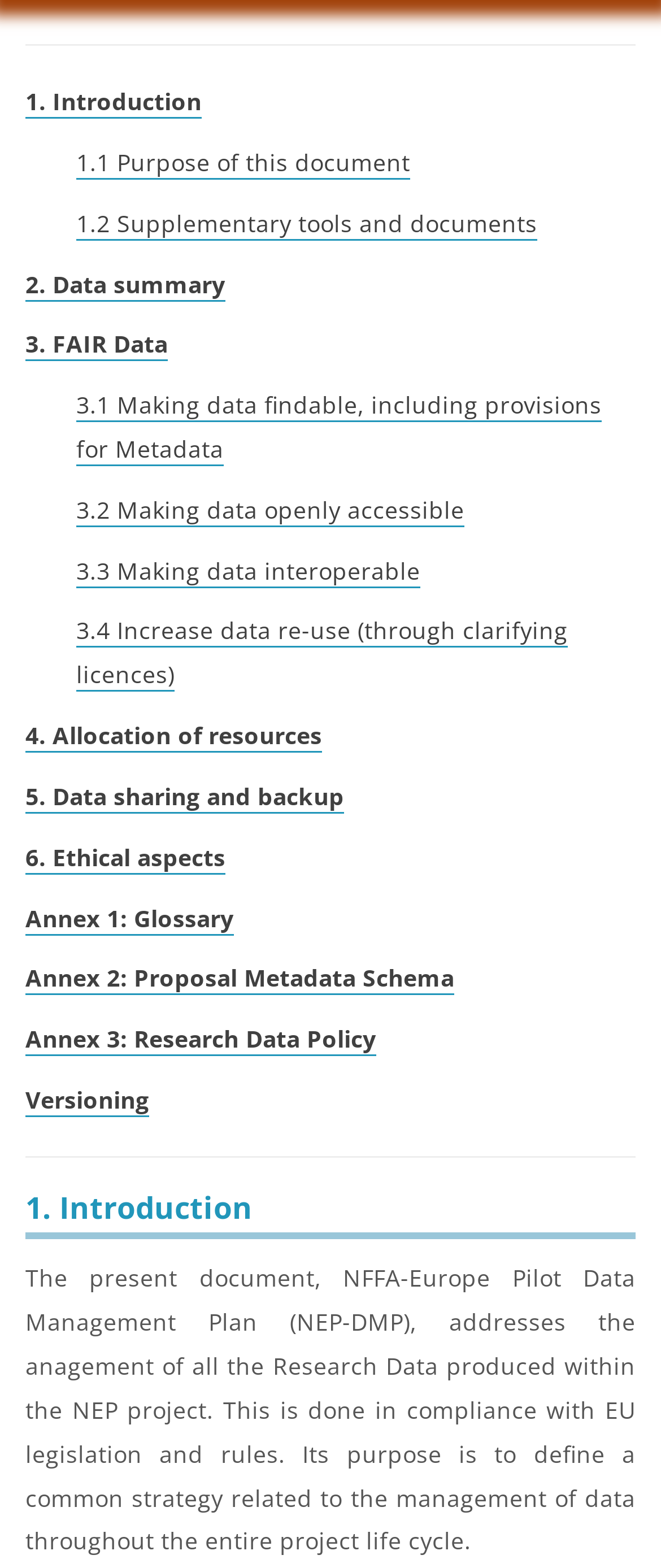Respond to the question below with a concise word or phrase:
What is the focus of section 3?

FAIR Data